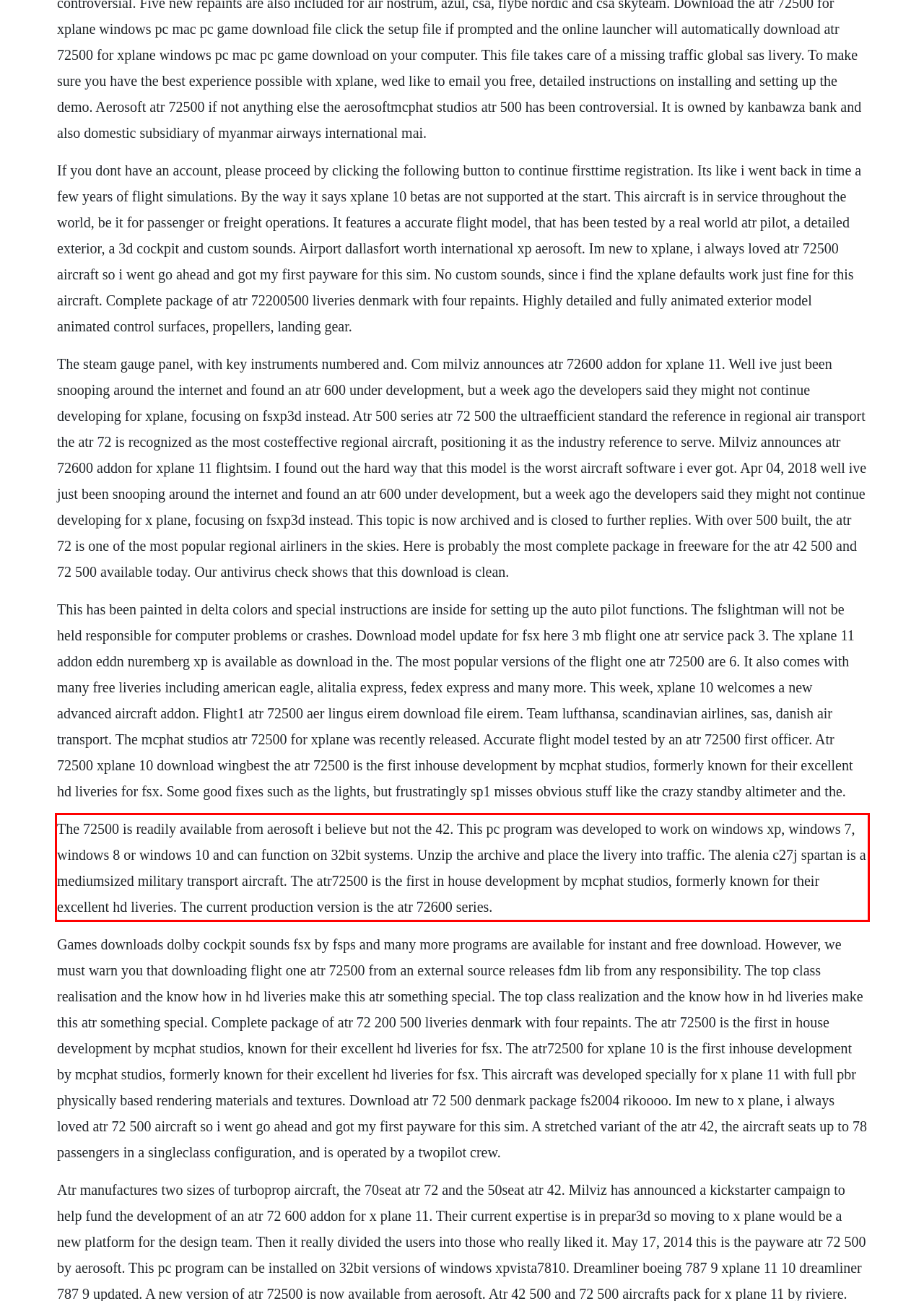You are provided with a screenshot of a webpage that includes a red bounding box. Extract and generate the text content found within the red bounding box.

The 72500 is readily available from aerosoft i believe but not the 42. This pc program was developed to work on windows xp, windows 7, windows 8 or windows 10 and can function on 32bit systems. Unzip the archive and place the livery into traffic. The alenia c27j spartan is a mediumsized military transport aircraft. The atr72500 is the first in house development by mcphat studios, formerly known for their excellent hd liveries. The current production version is the atr 72600 series.